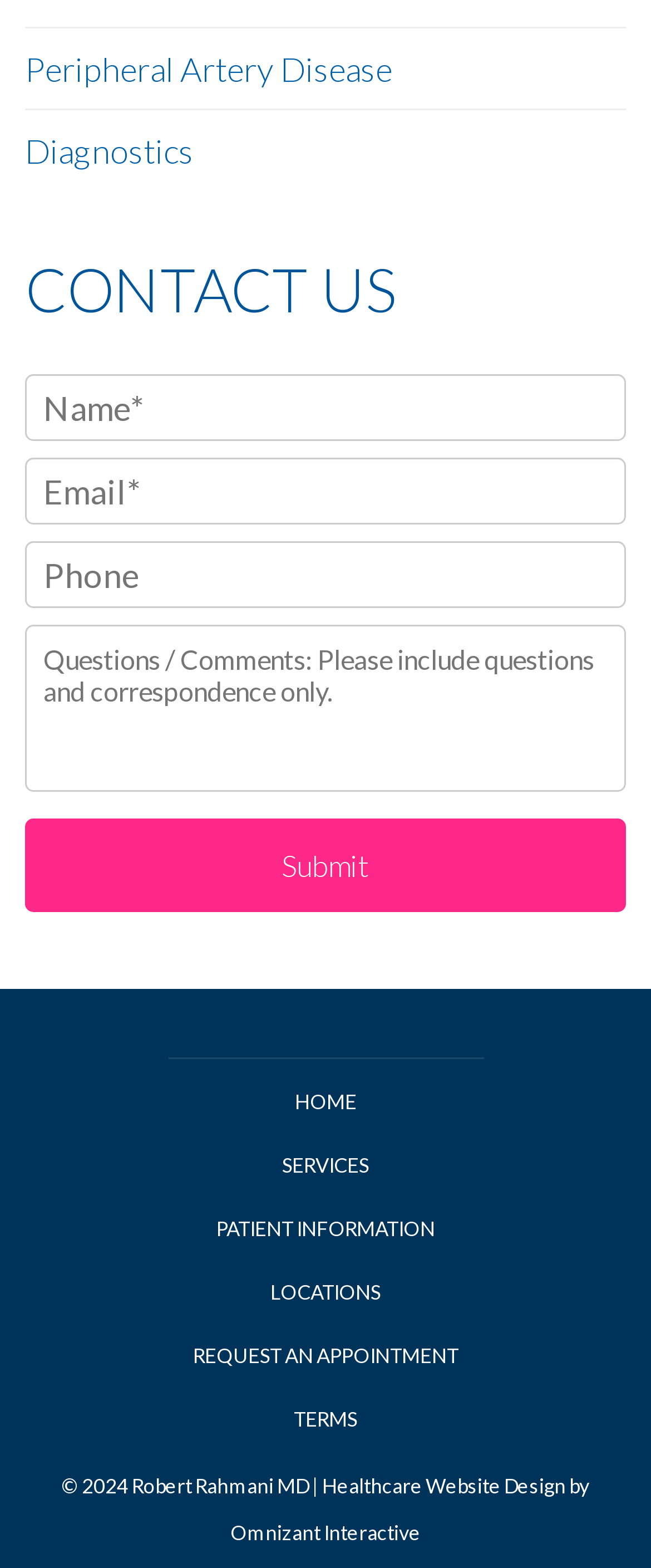Carefully examine the image and provide an in-depth answer to the question: How many links are available in the footer section?

The footer section contains links to 'HOME', 'SERVICES', 'PATIENT INFORMATION', 'LOCATIONS', 'REQUEST AN APPOINTMENT', 'TERMS', and 'Omnizant Interactive', totaling 7 links.